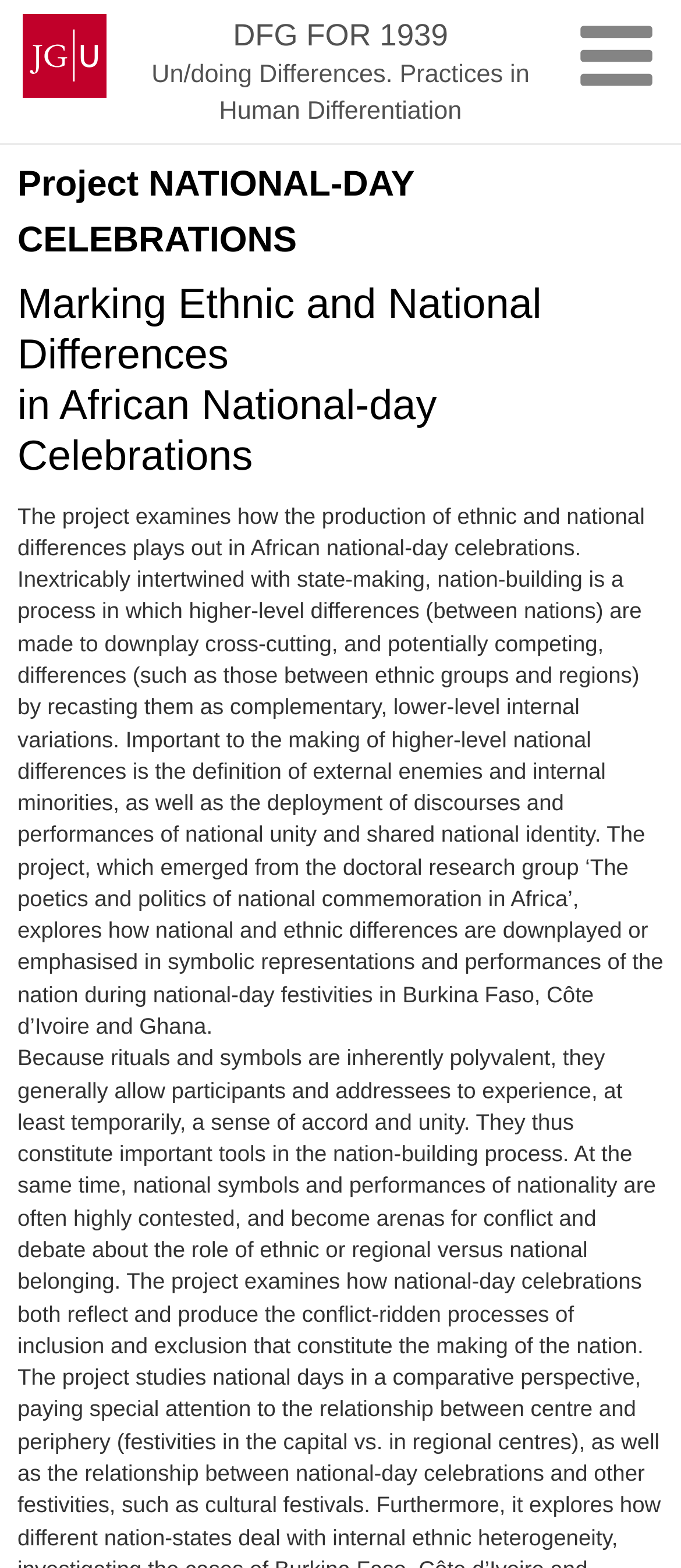Locate and generate the text content of the webpage's heading.

Project NATIONAL-DAY CELEBRATIONS